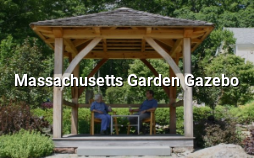What is the atmosphere of the surroundings?
From the details in the image, provide a complete and detailed answer to the question.

The caption describes the surroundings as 'serene', which implies a peaceful and calming atmosphere, reinforced by the presence of 'lush greenery' and 'well-manicured foliage', creating a sense of tranquility and relaxation.